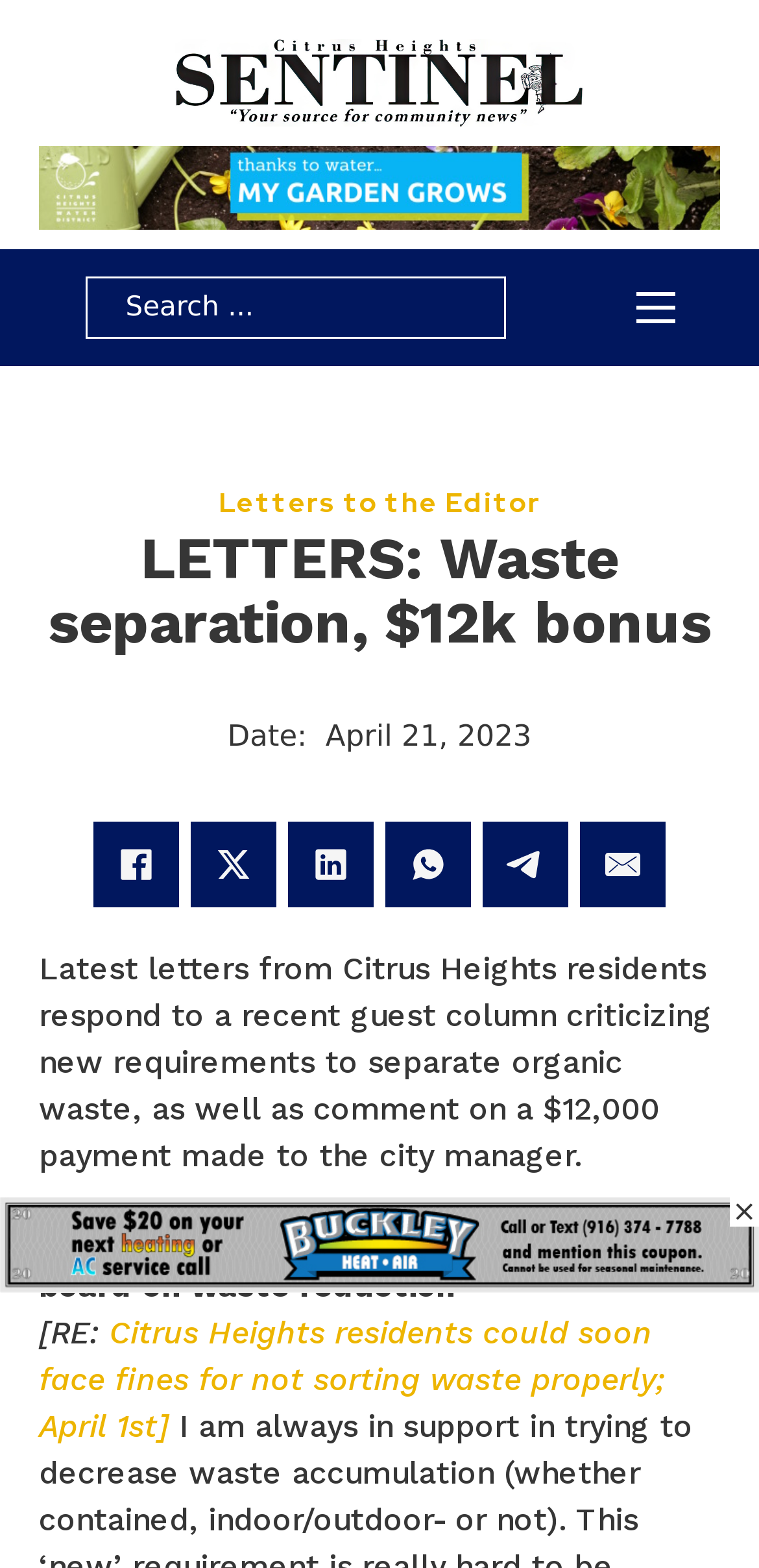Find the bounding box of the element with the following description: "aria-label="X"". The coordinates must be four float numbers between 0 and 1, formatted as [left, top, right, bottom].

[0.251, 0.524, 0.364, 0.578]